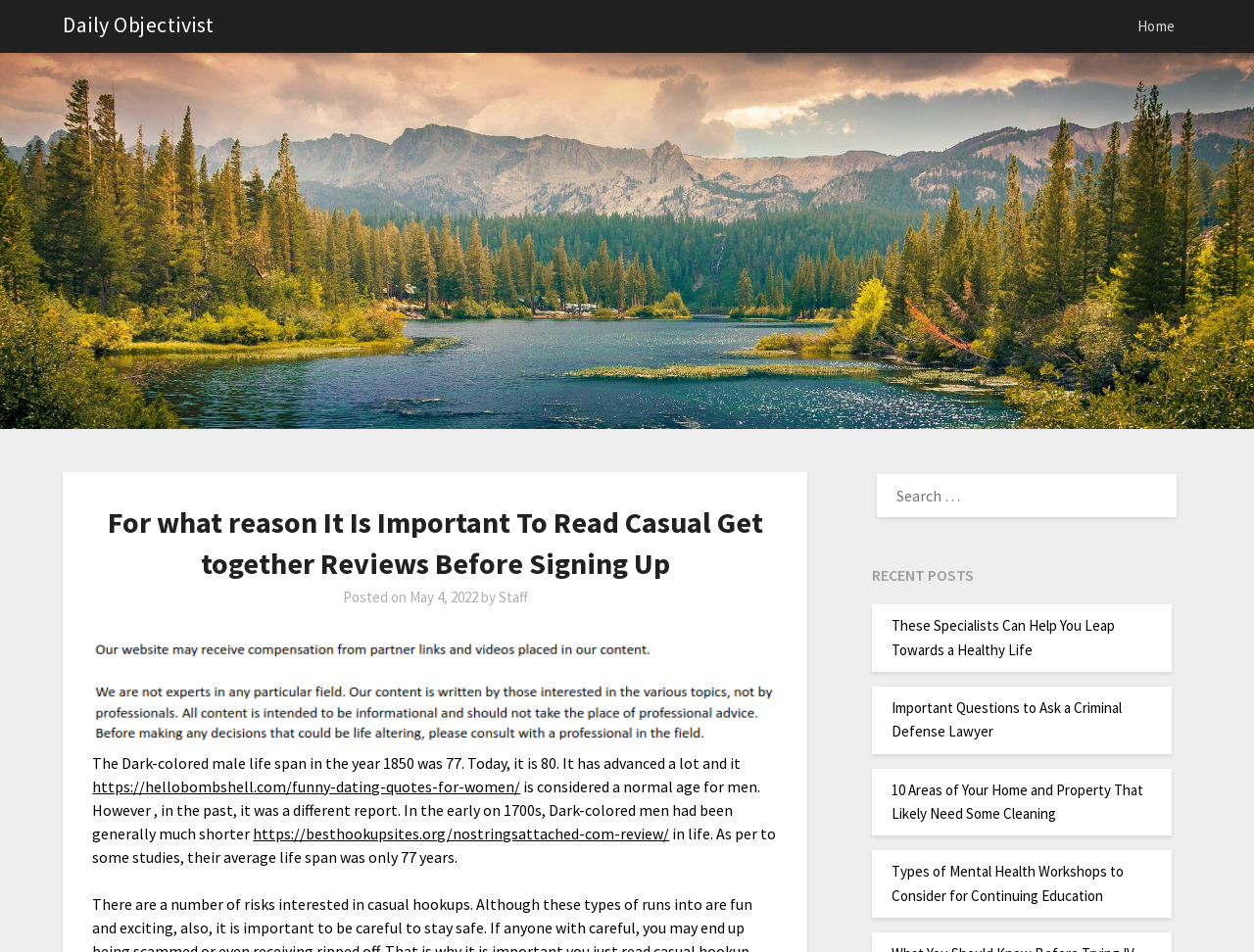Determine the bounding box coordinates of the section to be clicked to follow the instruction: "Read the article about 'NoStringsAttached Review'". The coordinates should be given as four float numbers between 0 and 1, formatted as [left, top, right, bottom].

[0.202, 0.865, 0.534, 0.886]